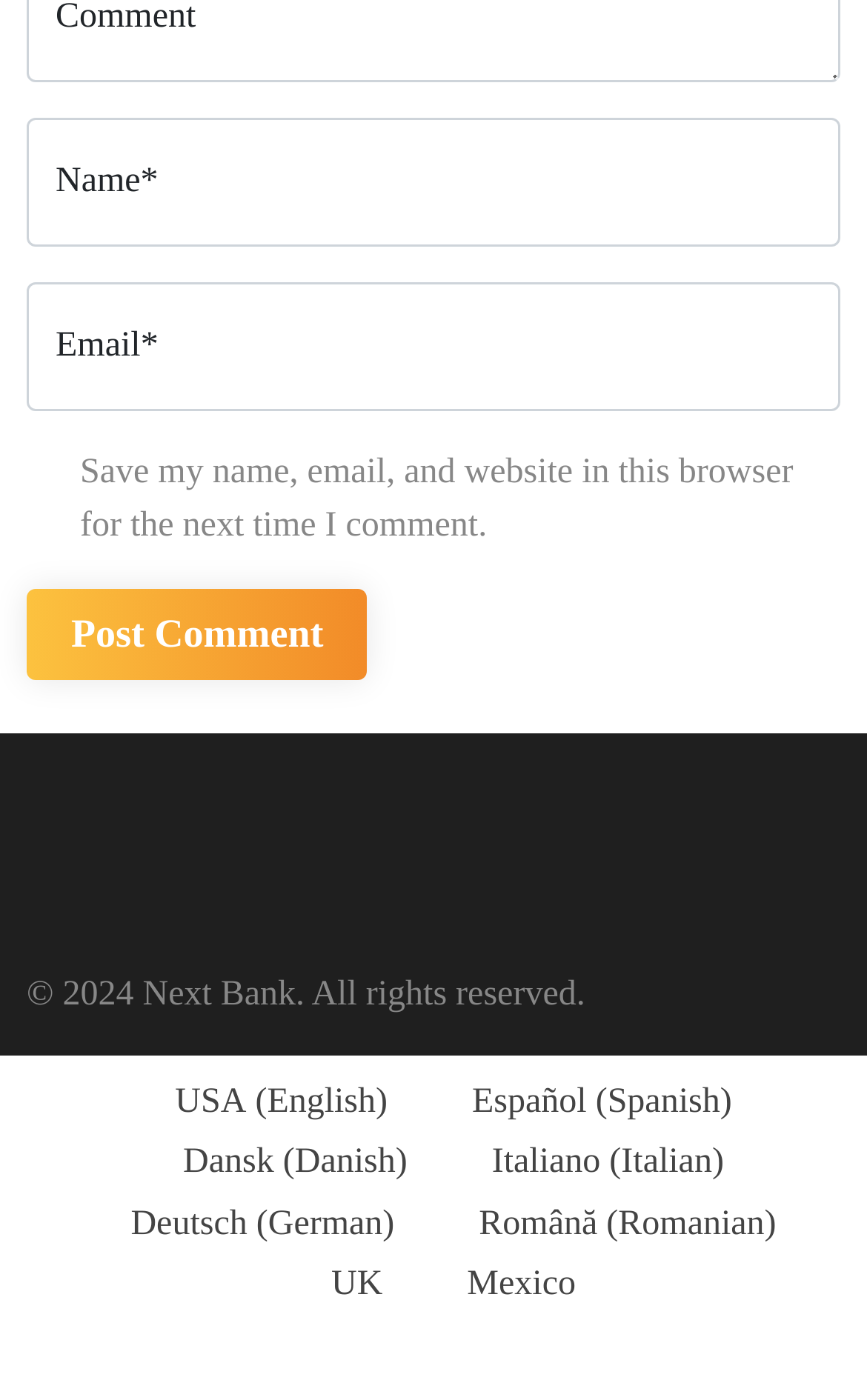Locate the bounding box coordinates of the region to be clicked to comply with the following instruction: "Enter your name". The coordinates must be four float numbers between 0 and 1, in the form [left, top, right, bottom].

[0.031, 0.084, 0.969, 0.176]